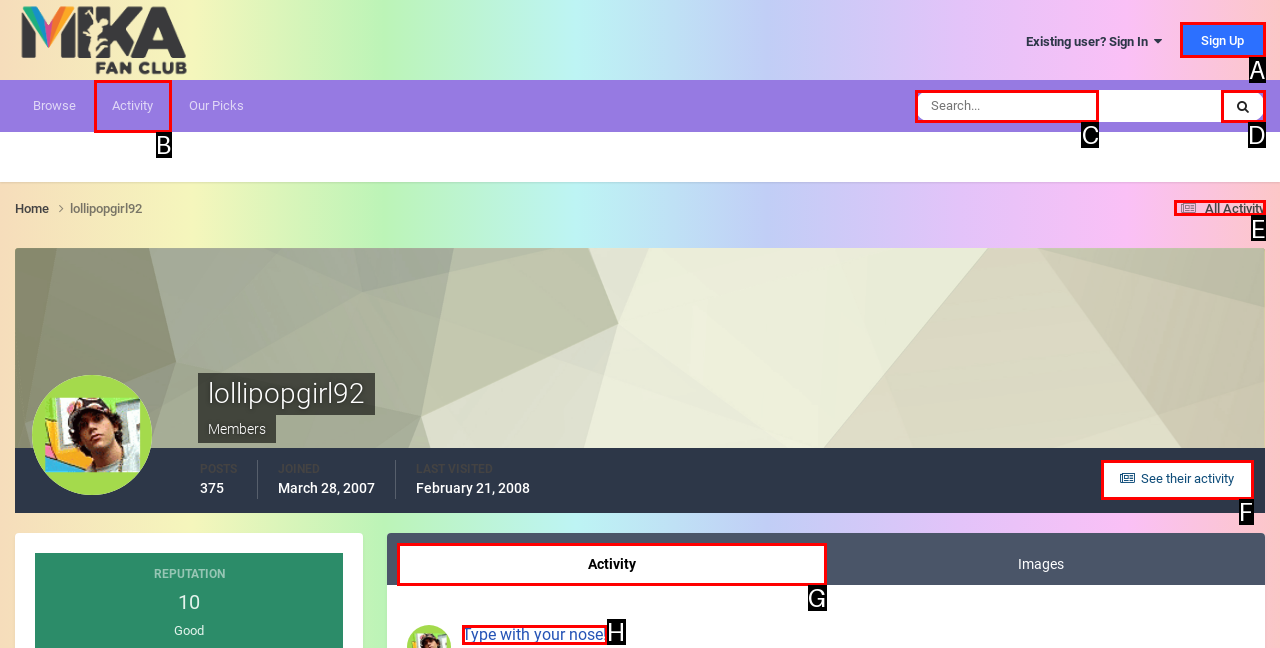Find the option that fits the given description: See their activity
Answer with the letter representing the correct choice directly.

F